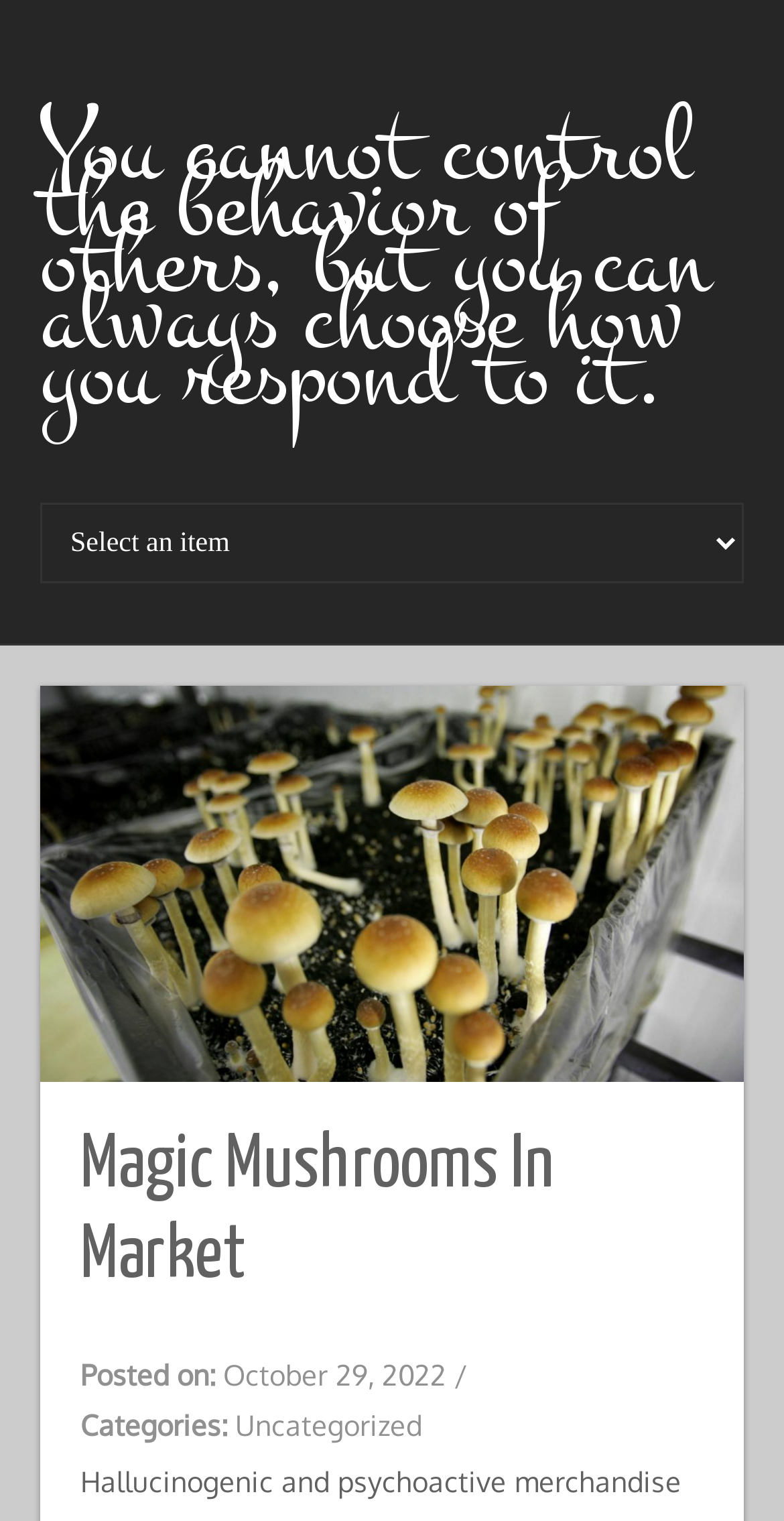What is the text of the first link on the page?
Please use the image to deliver a detailed and complete answer.

I found the first link on the page by looking at the link element with the text 'You cannot control the behavior of others, but you can always choose how you respond to it.' which is located at the top of the page.